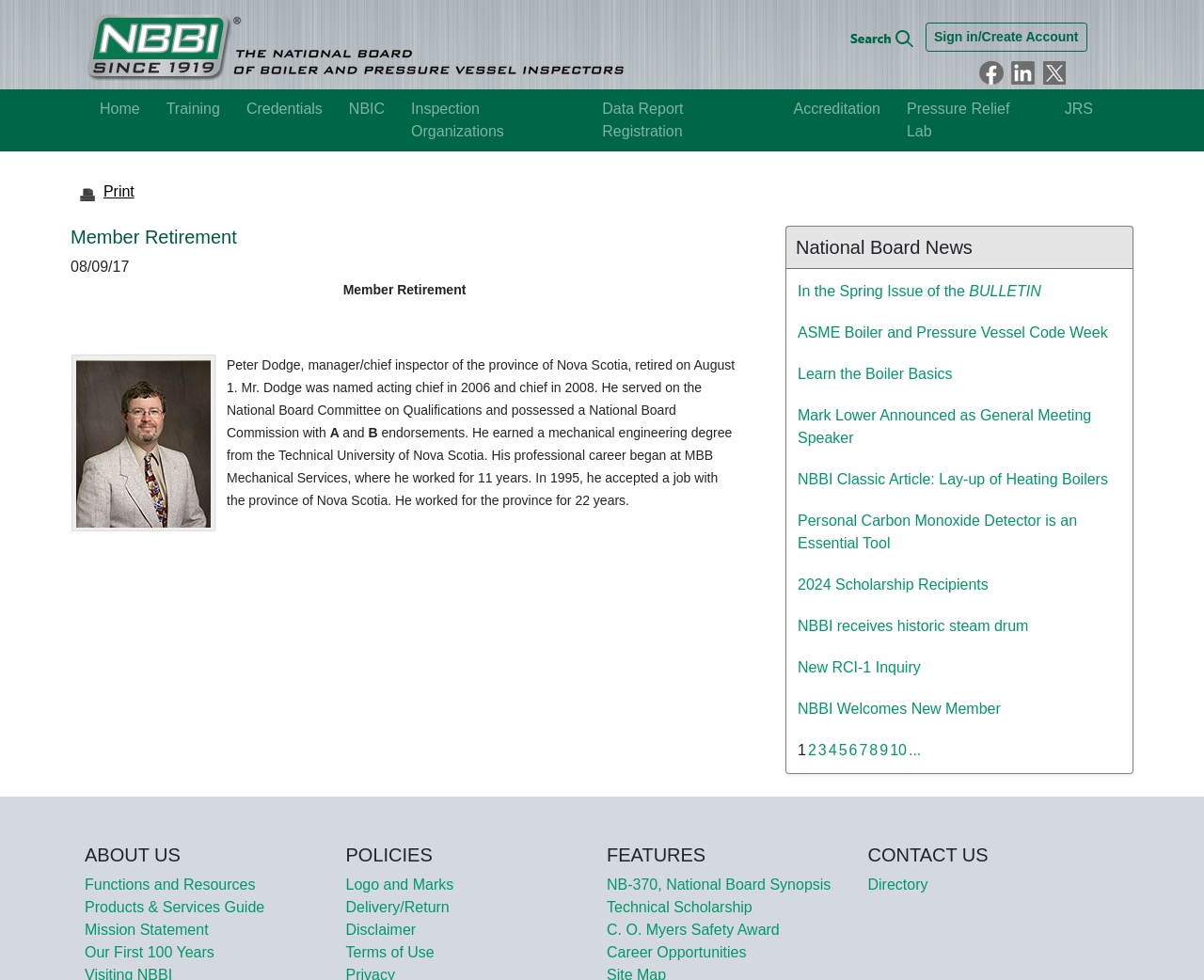Highlight the bounding box coordinates of the element you need to click to perform the following instruction: "Sign in or create an account."

[0.769, 0.023, 0.903, 0.053]